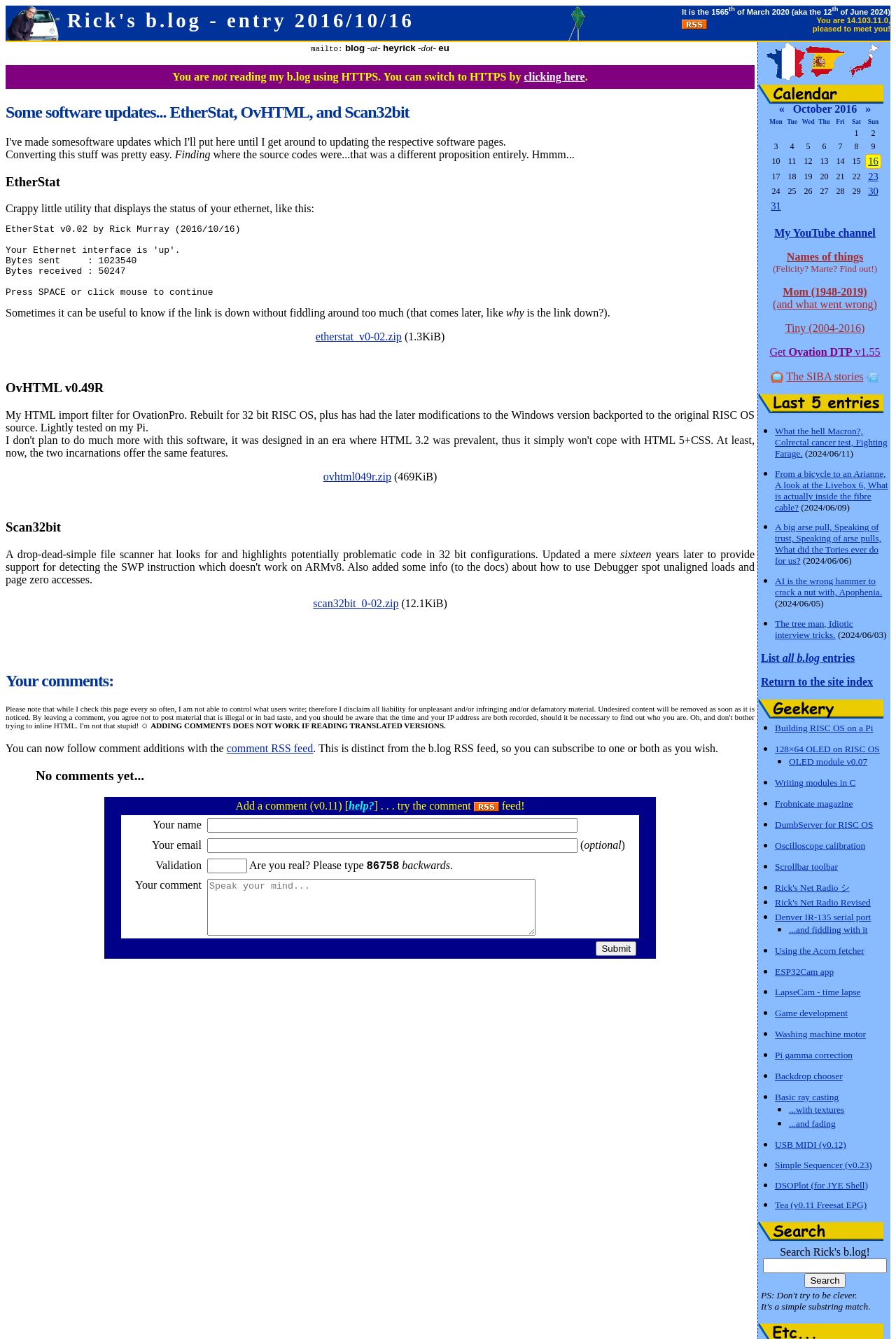What is the purpose of Scan32bit?
Using the image as a reference, deliver a detailed and thorough answer to the question.

The webpage mentions 'Scan32bit' as a 'drop-dead-simple file scanner that looks for and highlights potentially problematic code in 32 bit configurations'.